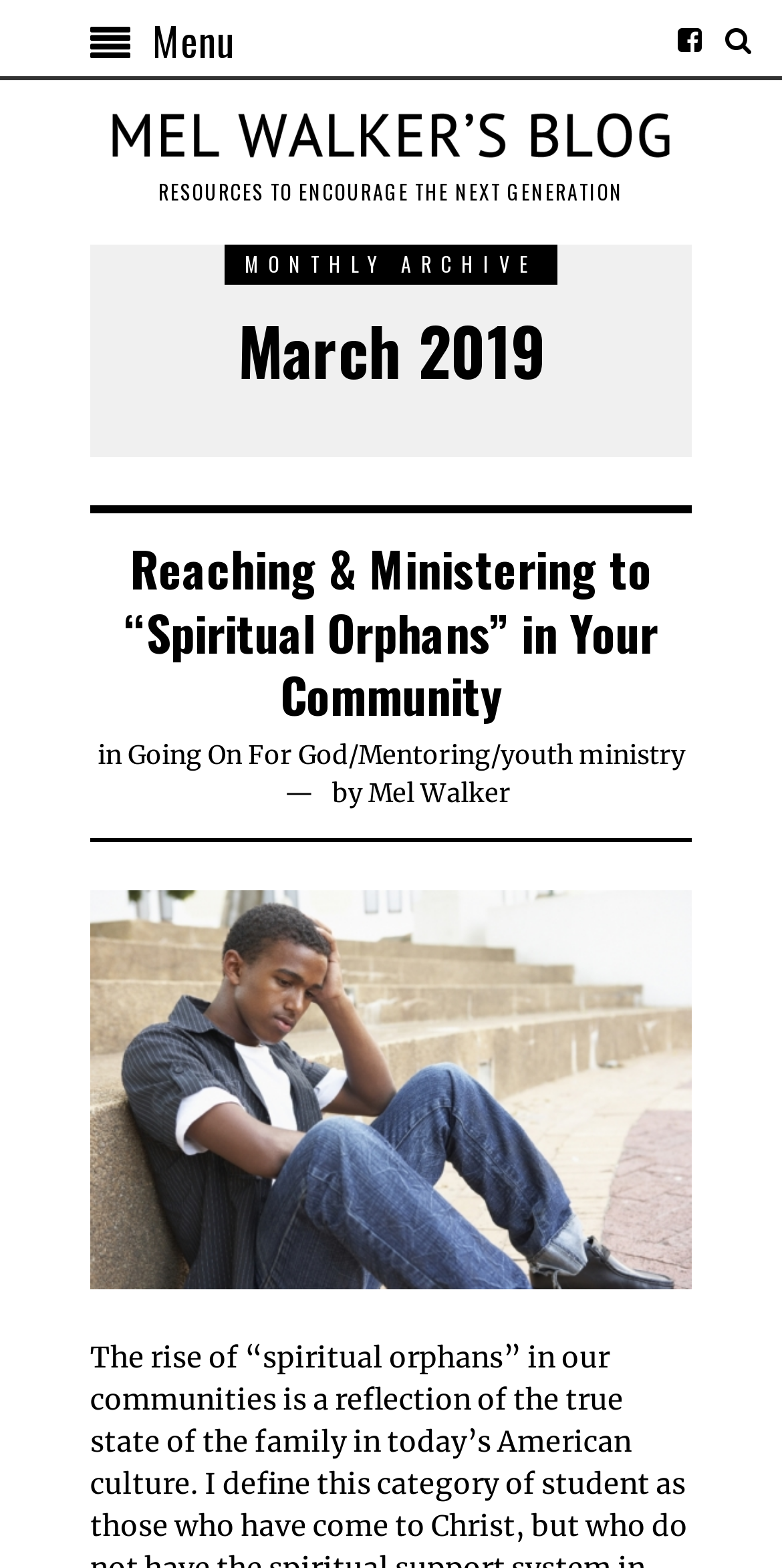Can you provide the bounding box coordinates for the element that should be clicked to implement the instruction: "Go to the page 'Going On For God'"?

[0.163, 0.472, 0.445, 0.491]